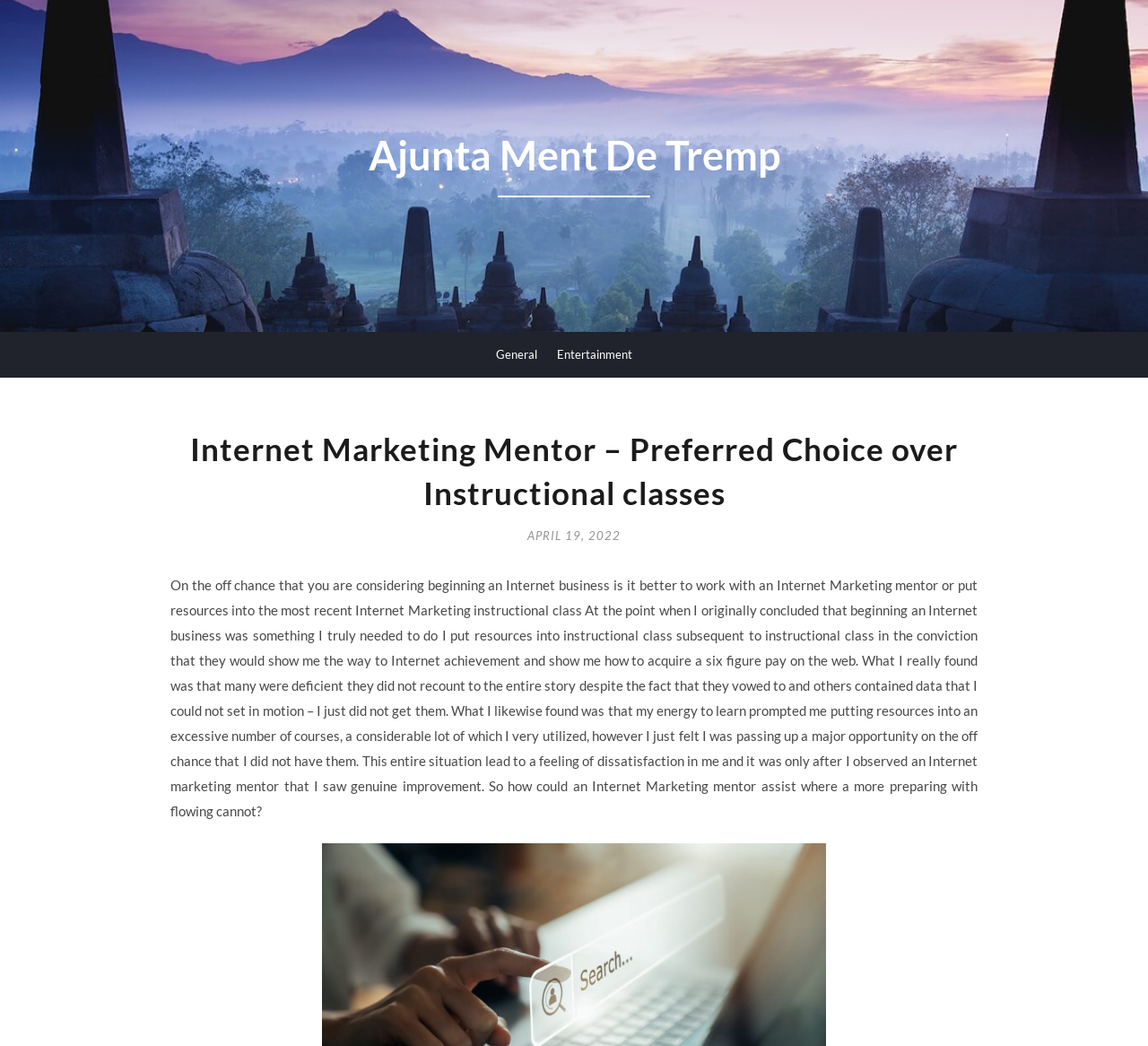Can you give a detailed response to the following question using the information from the image? What is the date mentioned in the webpage?

The date is mentioned as a link on the webpage, and it is likely the date when the article or blog post was published.